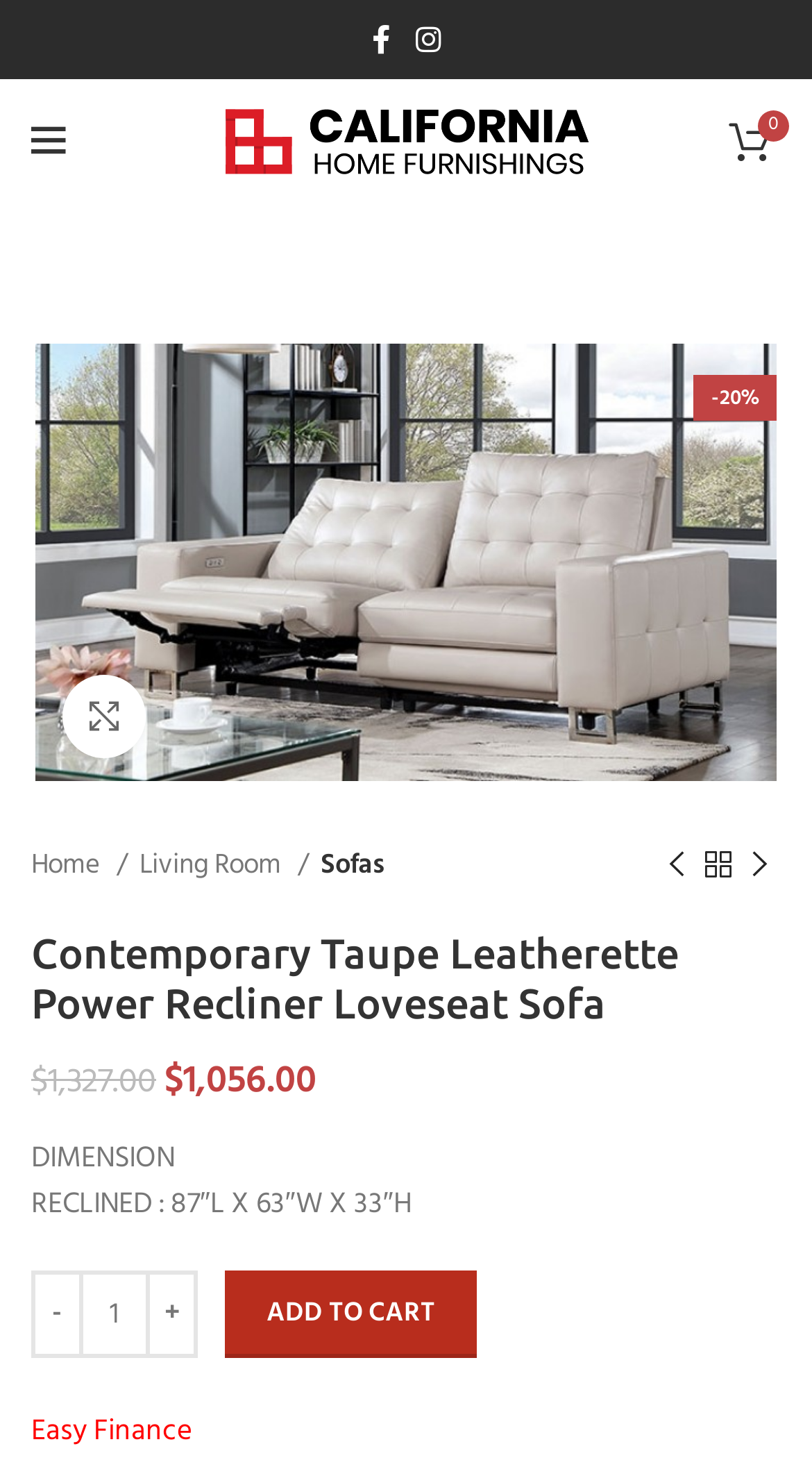What is the current price of the loveseat?
Please ensure your answer to the question is detailed and covers all necessary aspects.

I found the current price of the loveseat by looking at the text 'Current price is: $1,056.00.' which is located below the original price information.